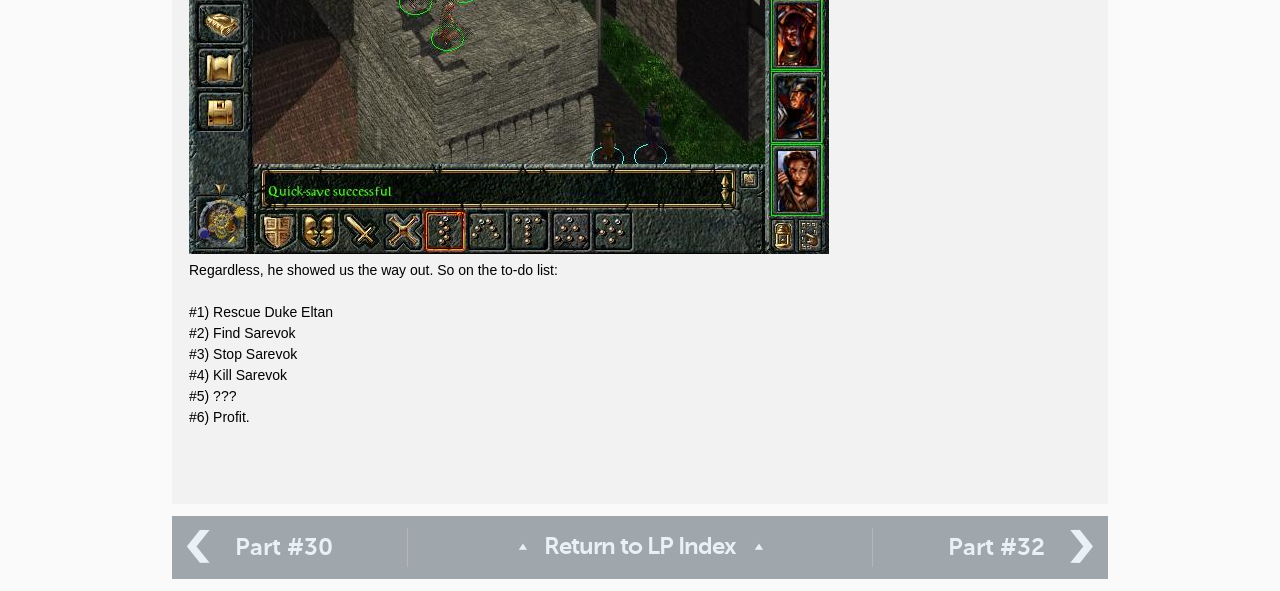Locate the bounding box of the UI element based on this description: "Return to LP Index". Provide four float numbers between 0 and 1 as [left, top, right, bottom].

[0.318, 0.893, 0.682, 0.959]